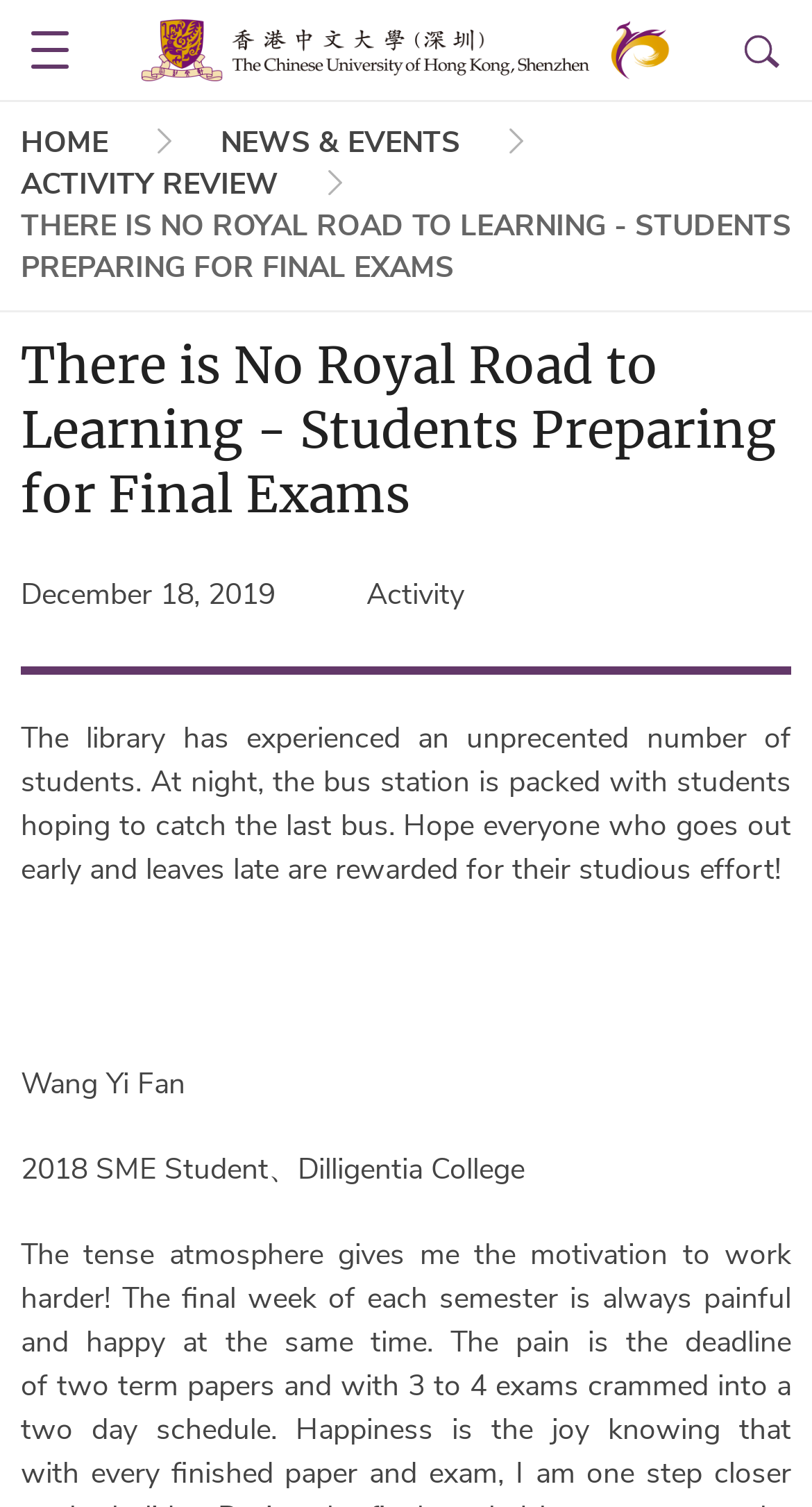Show me the bounding box coordinates of the clickable region to achieve the task as per the instruction: "Click the Home button".

[0.174, 0.006, 0.727, 0.061]